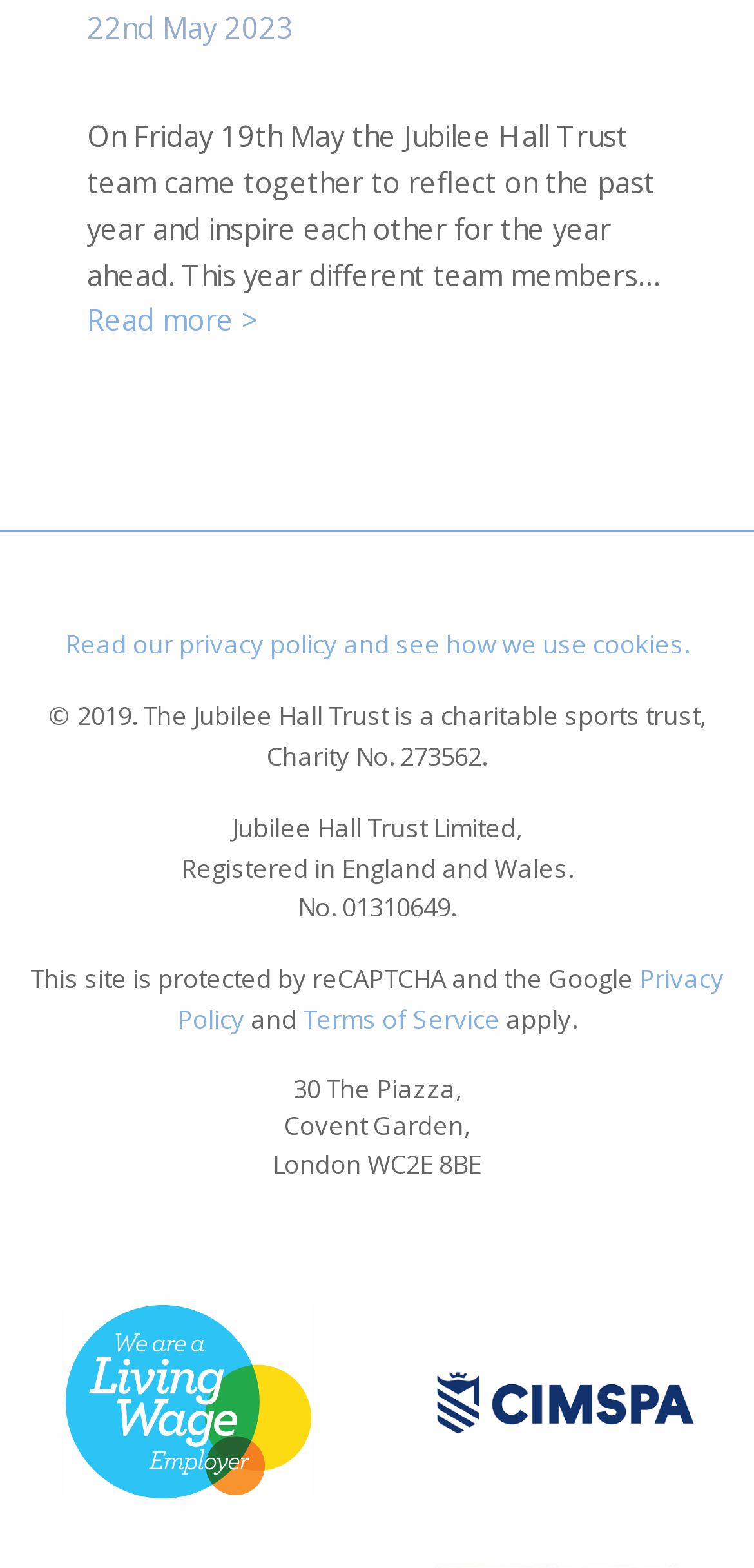What is the address of Jubilee Hall Trust?
Using the information from the image, answer the question thoroughly.

The address of Jubilee Hall Trust is mentioned at the bottom of the webpage as '30 The Piazza, Covent Garden, London WC2E 8BE', which is likely to be the physical location of the trust.